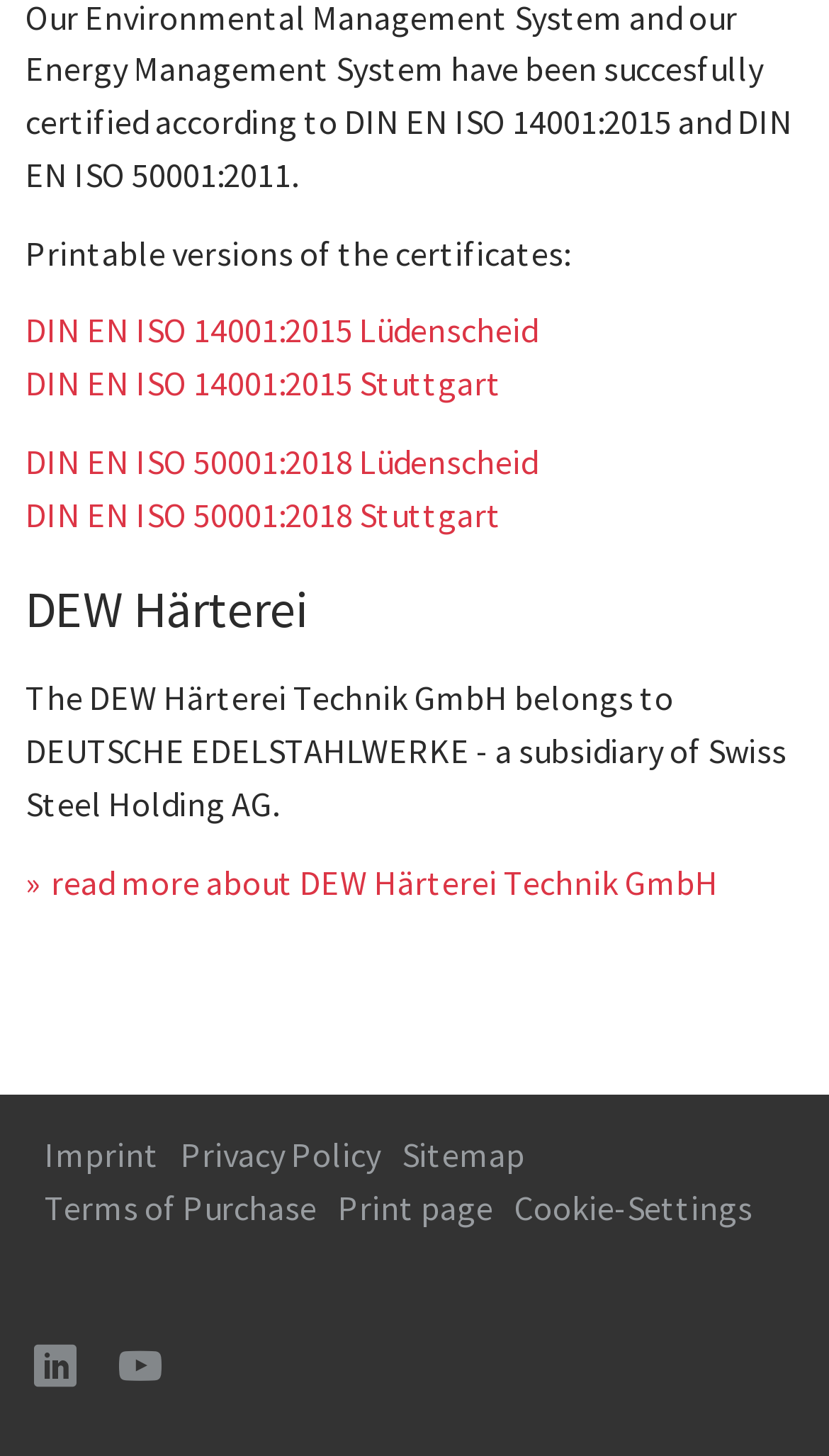How many certificates are listed?
Based on the image, answer the question in a detailed manner.

I counted the links under the text 'Printable versions of the certificates:', which are 'DIN EN ISO 14001:2015 Lüdenscheid', 'DIN EN ISO 14001:2015 Stuttgart', 'DIN EN ISO 50001:2018 Lüdenscheid', and 'DIN EN ISO 50001:2018 Stuttgart', totaling 4 certificates.